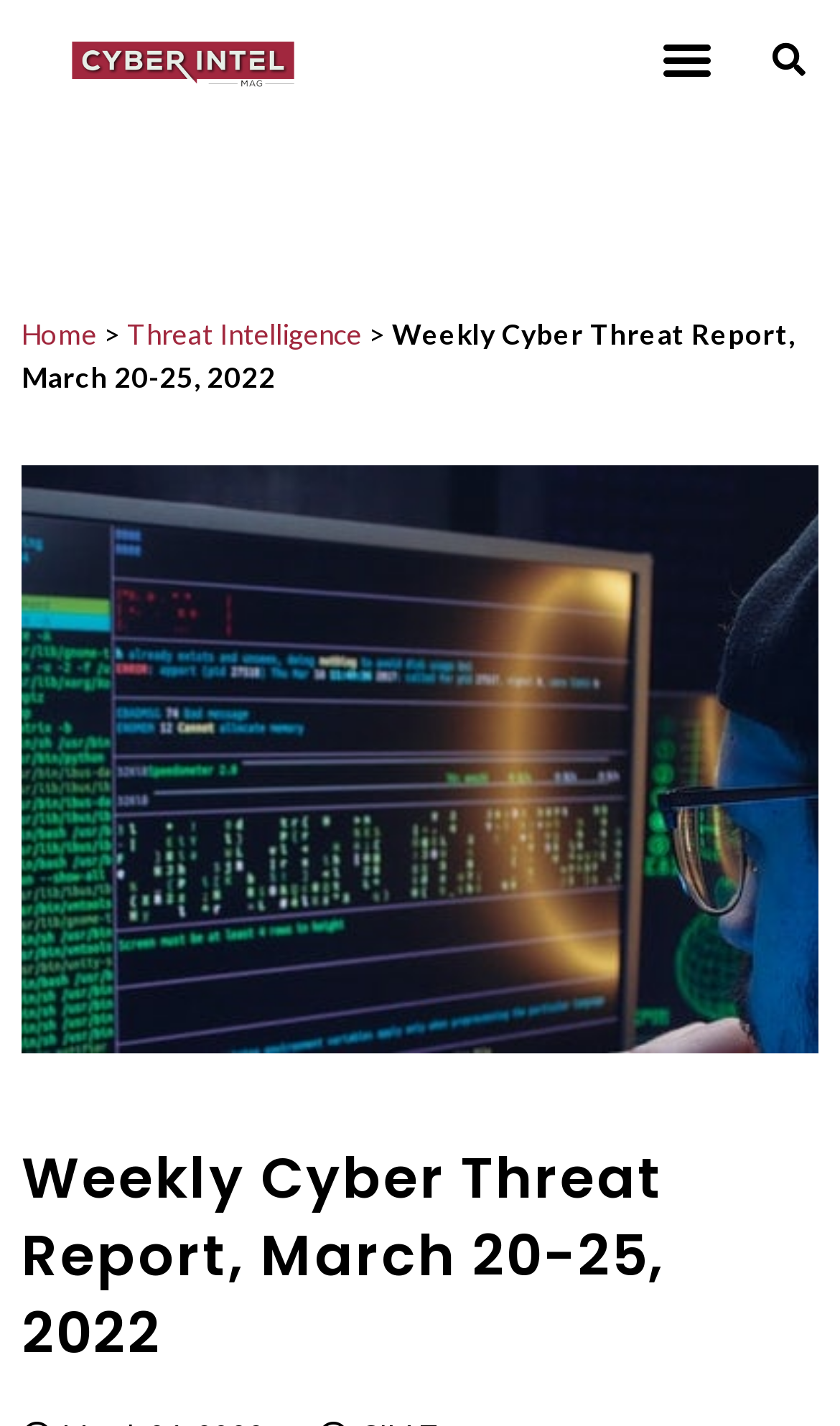What is the main topic of this webpage?
Give a detailed response to the question by analyzing the screenshot.

Based on the webpage structure and content, I can see that the main topic is related to cybersecurity and threat reports. The heading 'Weekly Cyber Threat Report, March 20-25, 2022' and the image 'CyberIntelMag's Threat report' suggest that the webpage is focused on providing a report on cyber threats.